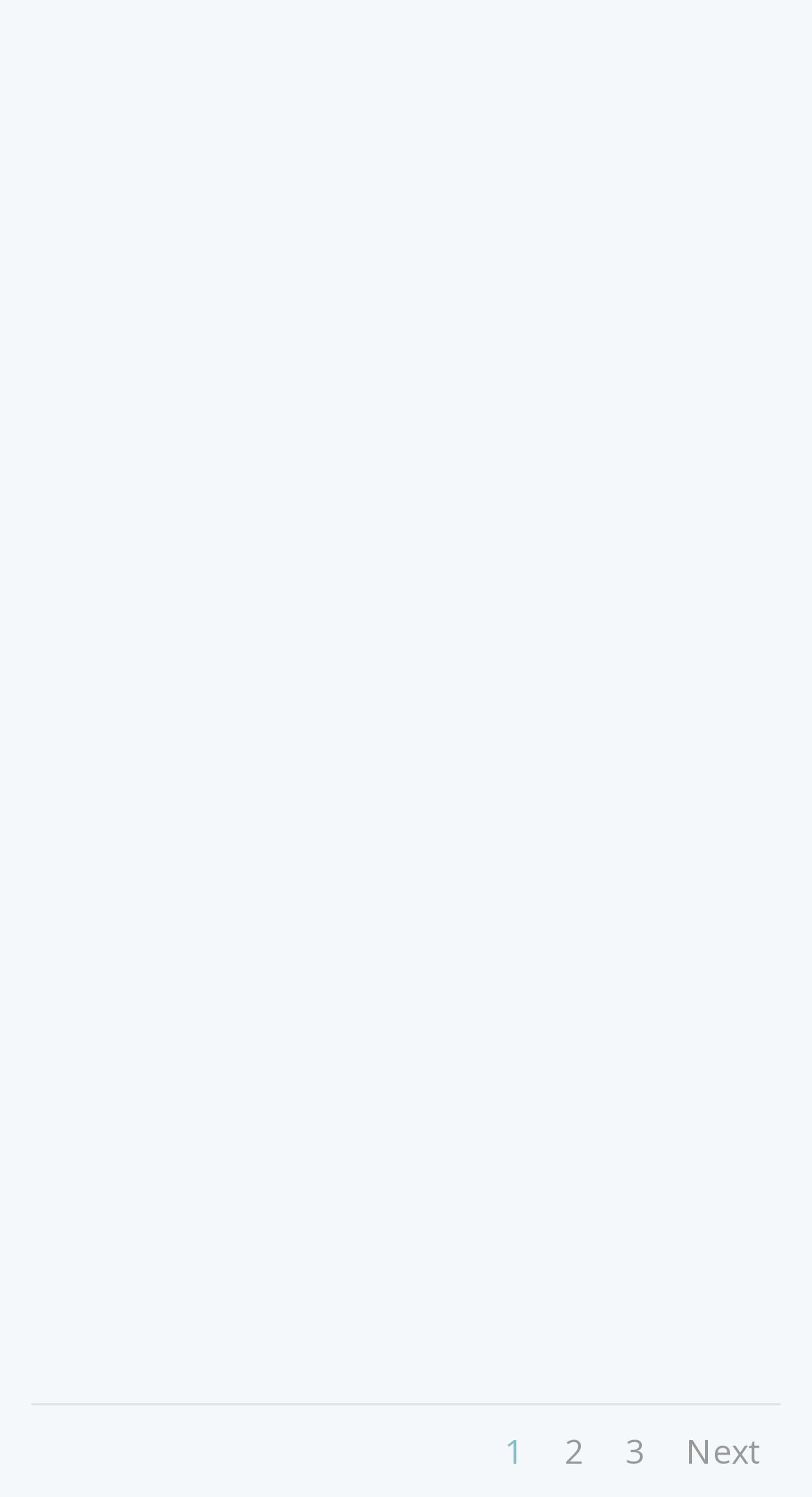How many pagination links are at the bottom?
Using the visual information, respond with a single word or phrase.

4